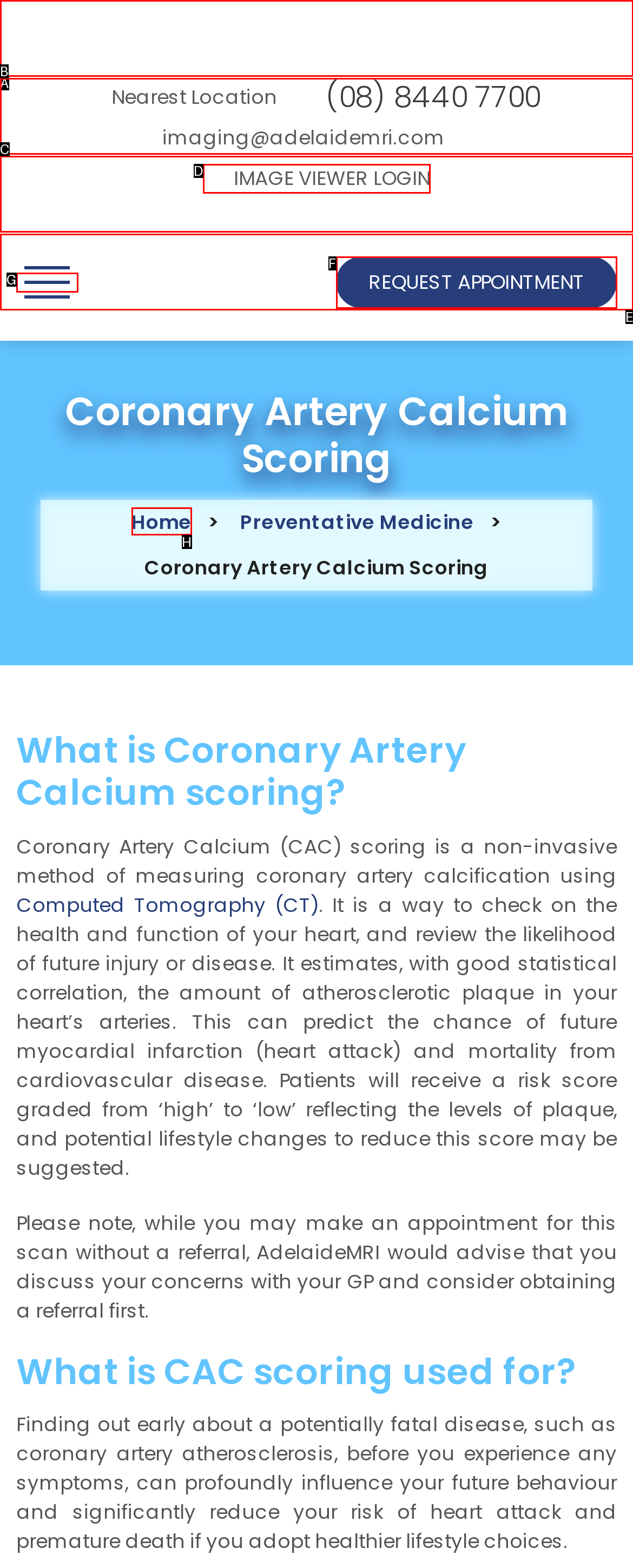Using the description: Services, find the corresponding HTML element. Provide the letter of the matching option directly.

B